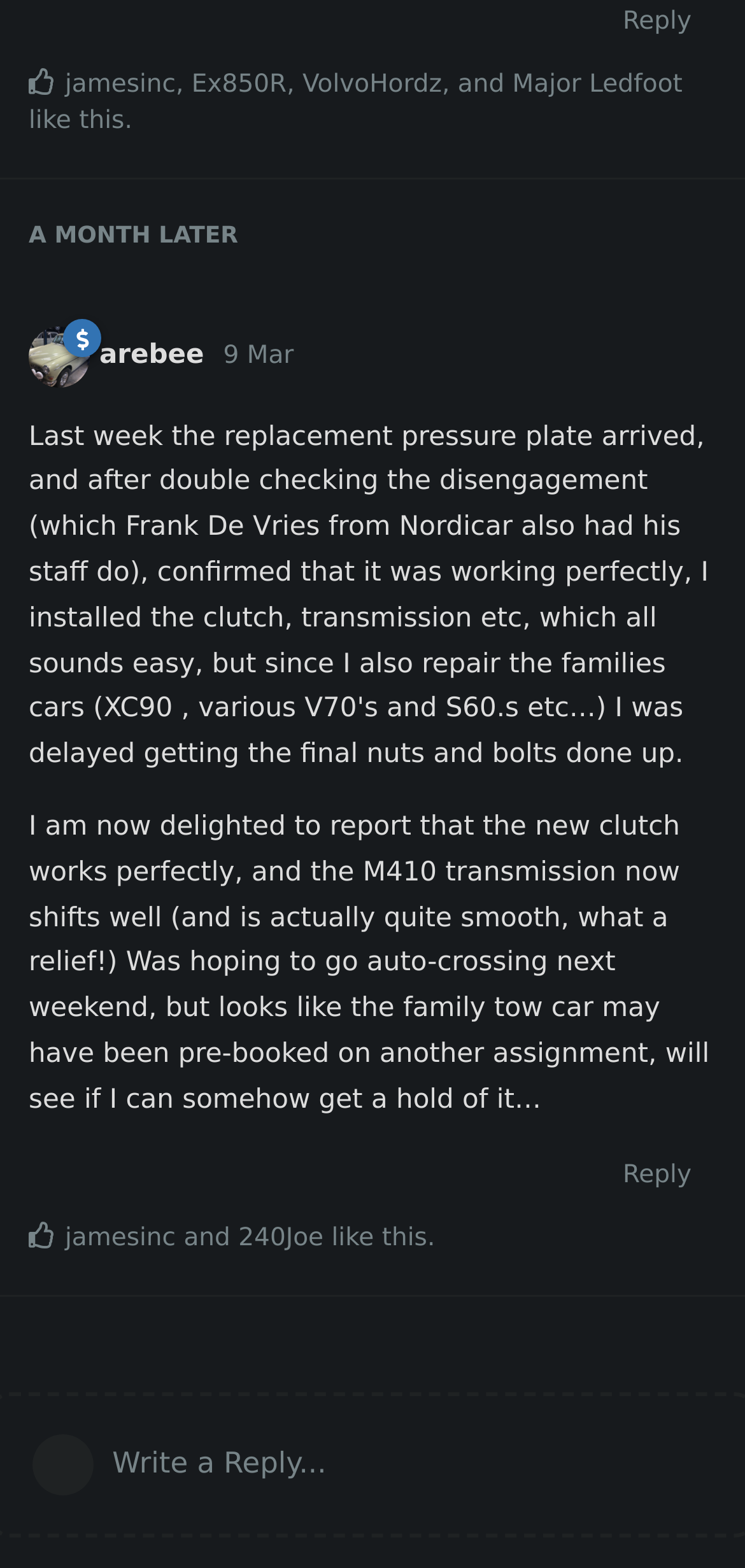Locate the bounding box coordinates of the element that needs to be clicked to carry out the instruction: "Click on the 'Reply' button". The coordinates should be given as four float numbers ranging from 0 to 1, i.e., [left, top, right, bottom].

[0.803, 0.728, 0.962, 0.772]